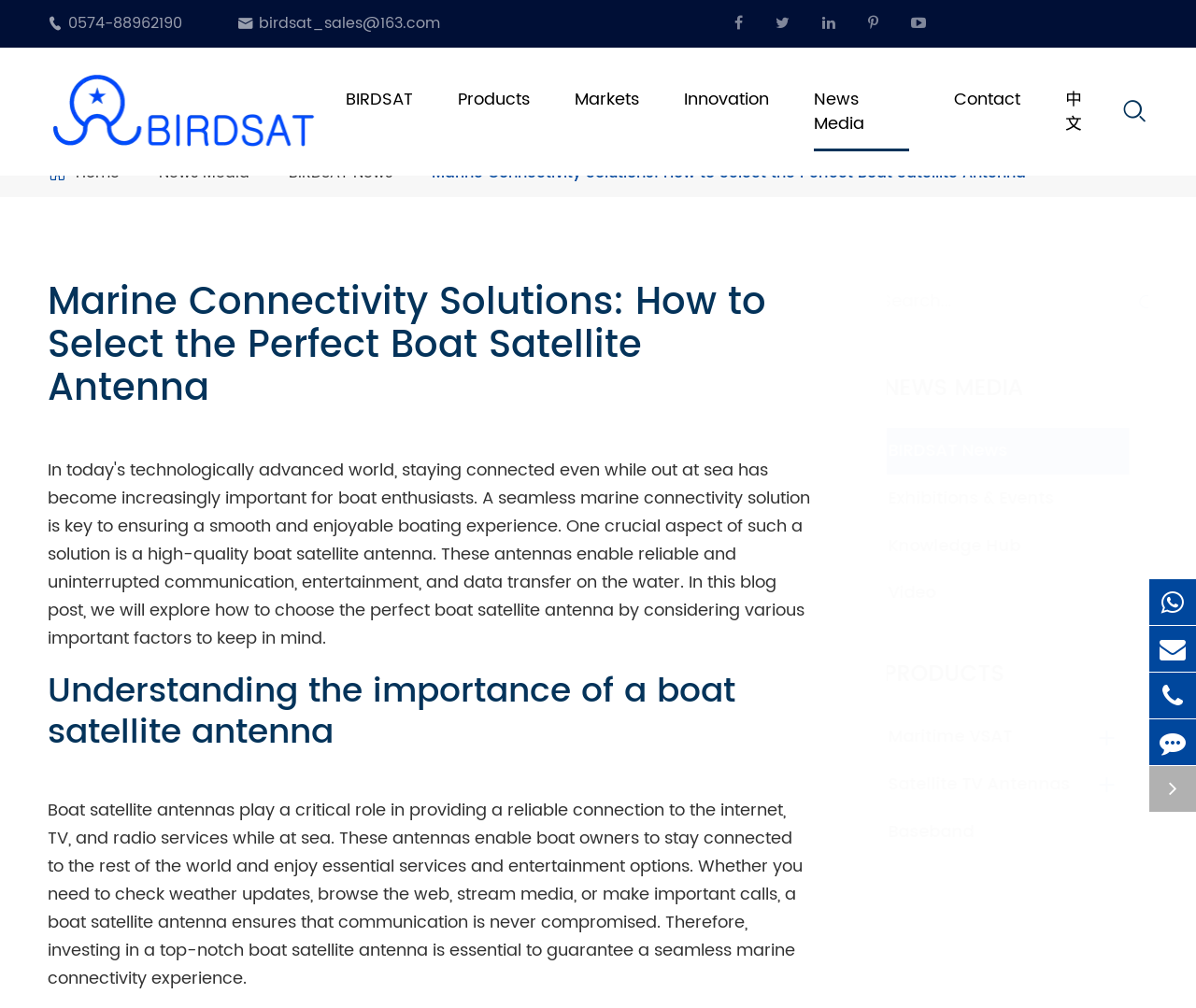Respond to the question below with a concise word or phrase:
What is the name of the product category that includes Maritime VSAT?

PRODUCTS